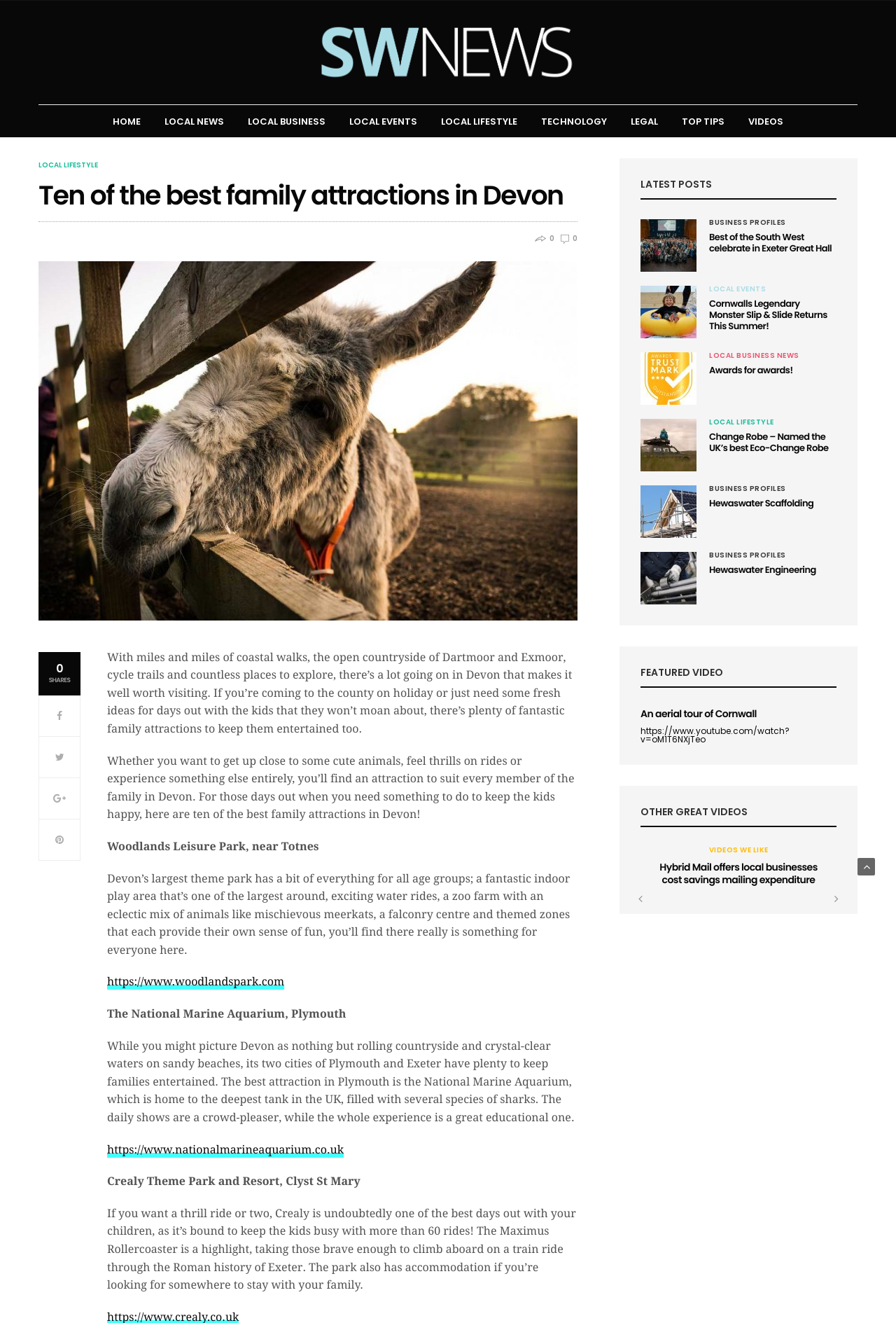Show the bounding box coordinates for the element that needs to be clicked to execute the following instruction: "Read about 'Ten of the best family attractions in Devon'". Provide the coordinates in the form of four float numbers between 0 and 1, i.e., [left, top, right, bottom].

[0.043, 0.137, 0.645, 0.168]